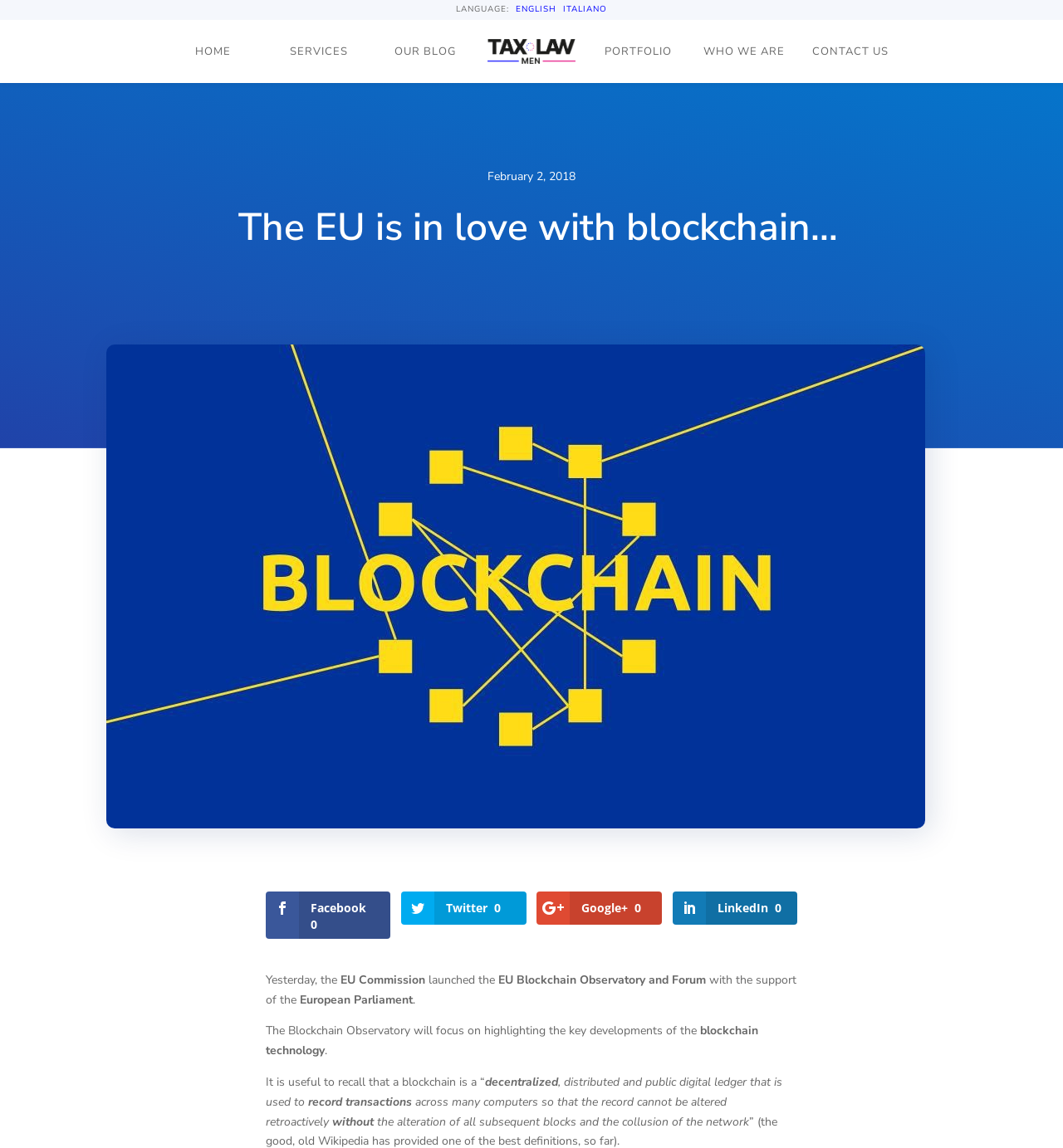Identify the bounding box coordinates for the UI element mentioned here: "Our Blog". Provide the coordinates as four float values between 0 and 1, i.e., [left, top, right, bottom].

[0.359, 0.017, 0.441, 0.072]